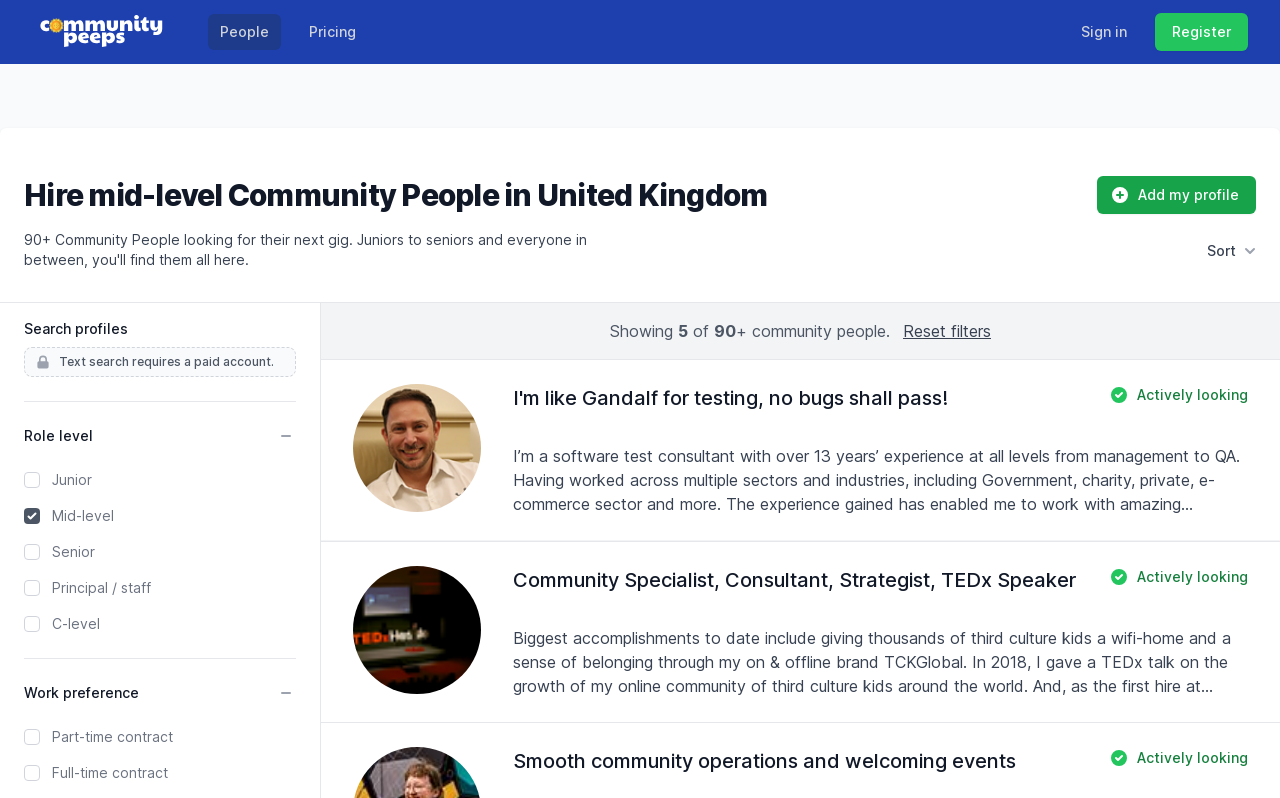Pinpoint the bounding box coordinates of the element to be clicked to execute the instruction: "Click on the 'Sign in' link".

[0.835, 0.018, 0.89, 0.063]